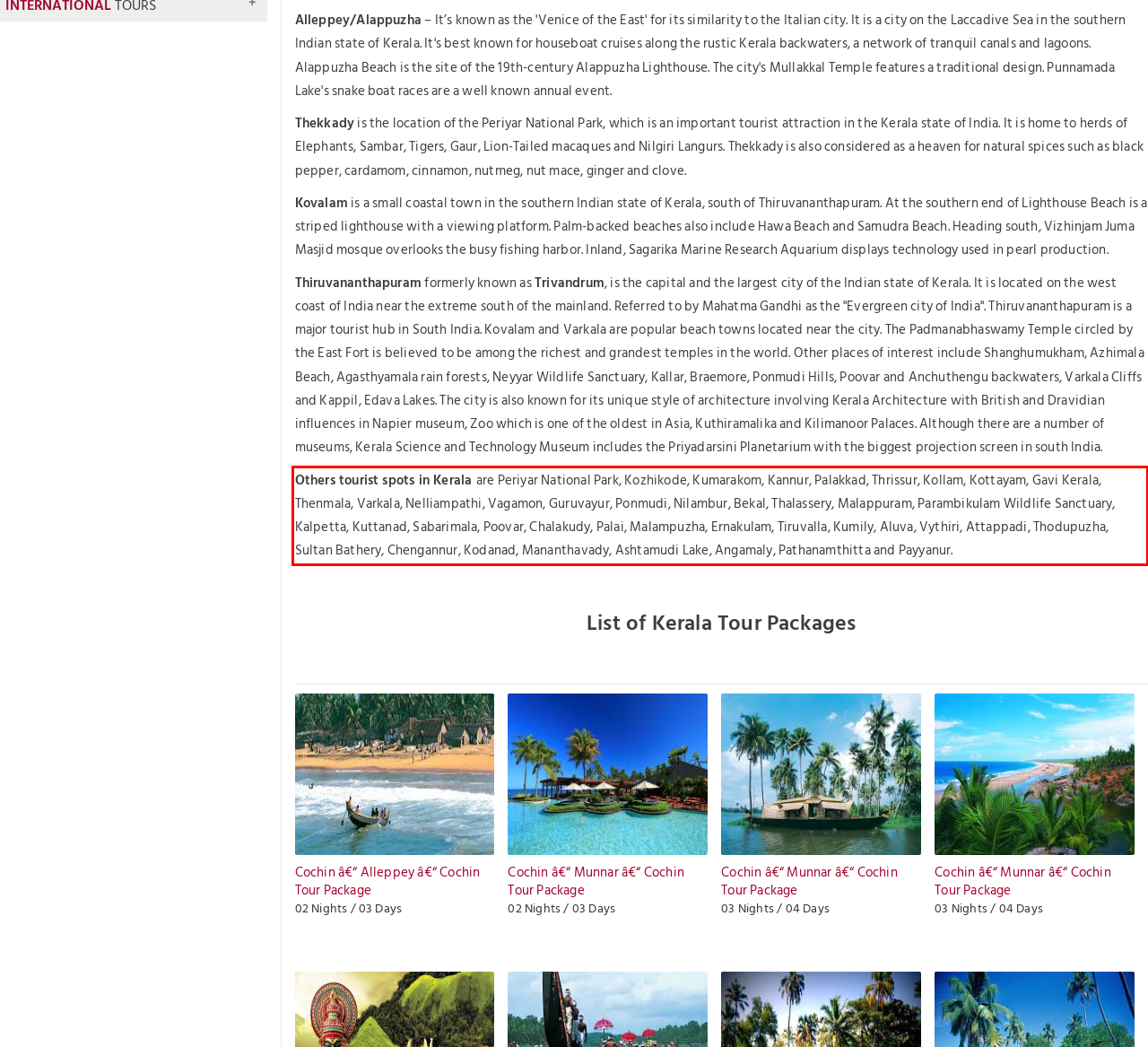Please examine the webpage screenshot and extract the text within the red bounding box using OCR.

Others tourist spots in Kerala are Periyar National Park, Kozhikode, Kumarakom, Kannur, Palakkad, Thrissur, Kollam, Kottayam, Gavi Kerala, Thenmala, Varkala, Nelliampathi, Vagamon, Guruvayur, Ponmudi, Nilambur, Bekal, Thalassery, Malappuram, Parambikulam Wildlife Sanctuary, Kalpetta, Kuttanad, Sabarimala, Poovar, Chalakudy, Palai, Malampuzha, Ernakulam, Tiruvalla, Kumily, Aluva, Vythiri, Attappadi, Thodupuzha, Sultan Bathery, Chengannur, Kodanad, Mananthavady, Ashtamudi Lake, Angamaly, Pathanamthitta and Payyanur.